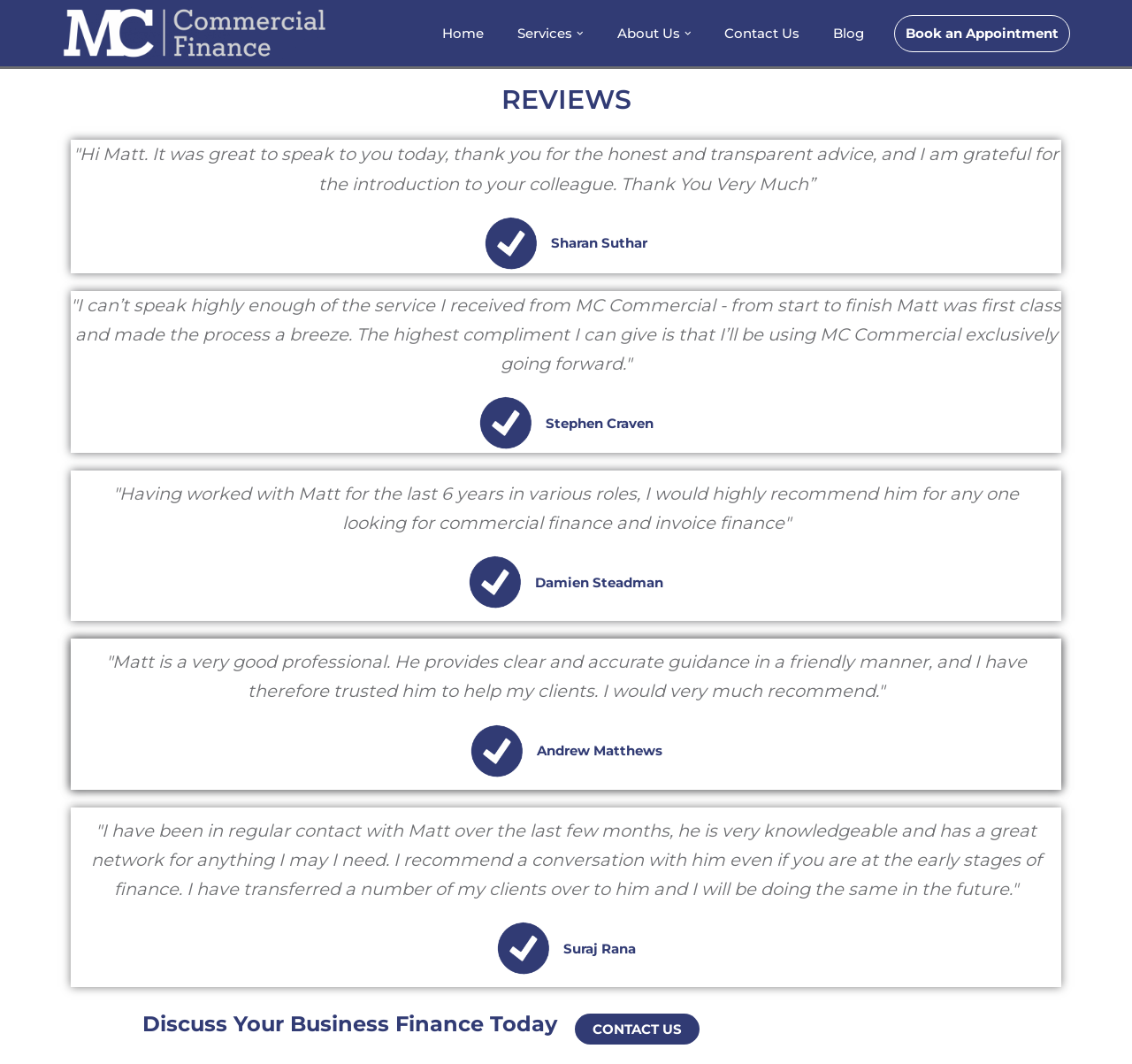Find the bounding box of the UI element described as: "Contact Us". The bounding box coordinates should be given as four float values between 0 and 1, i.e., [left, top, right, bottom].

[0.64, 0.021, 0.706, 0.042]